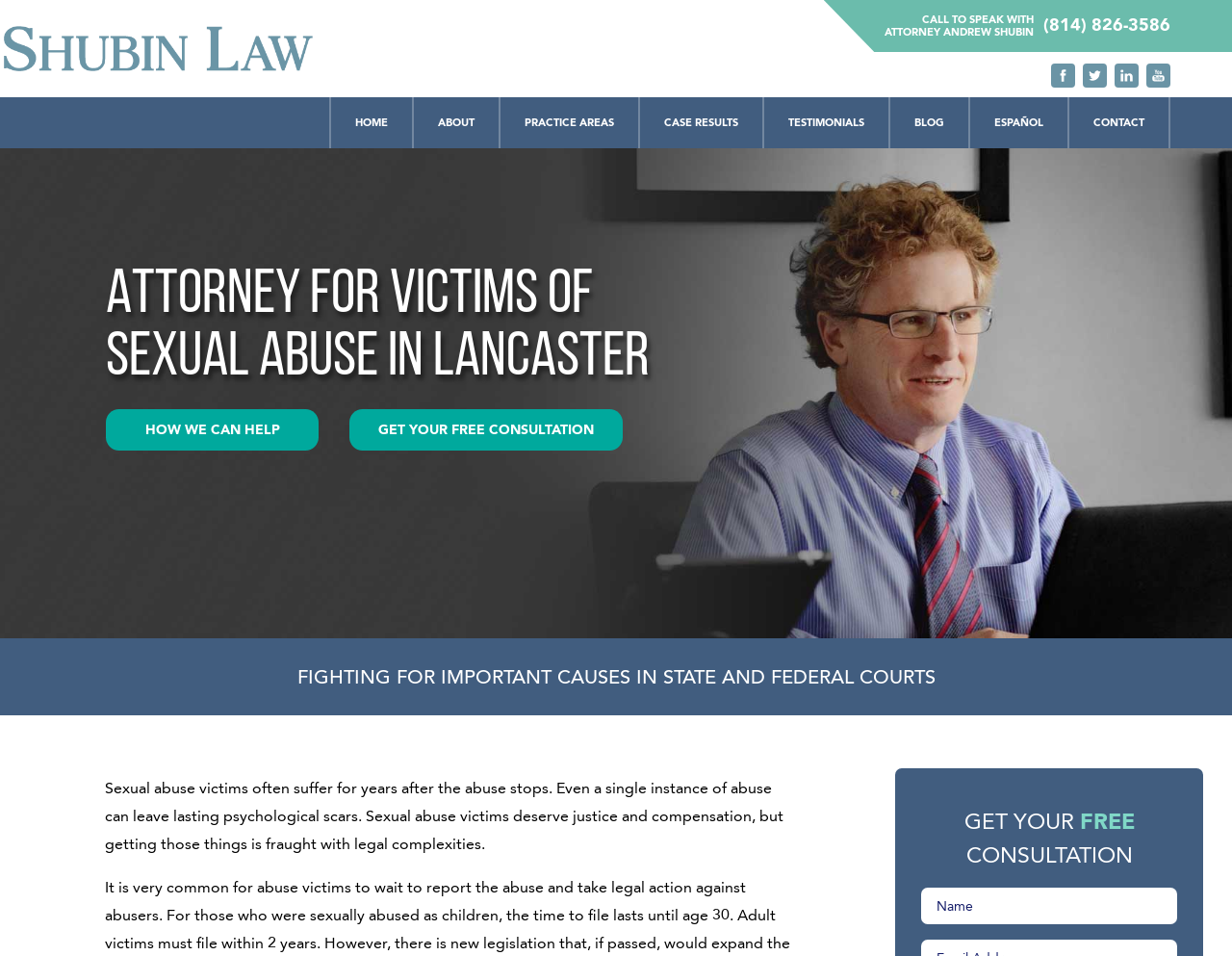Determine the bounding box coordinates for the area you should click to complete the following instruction: "Click the 'Site Map' link".

None